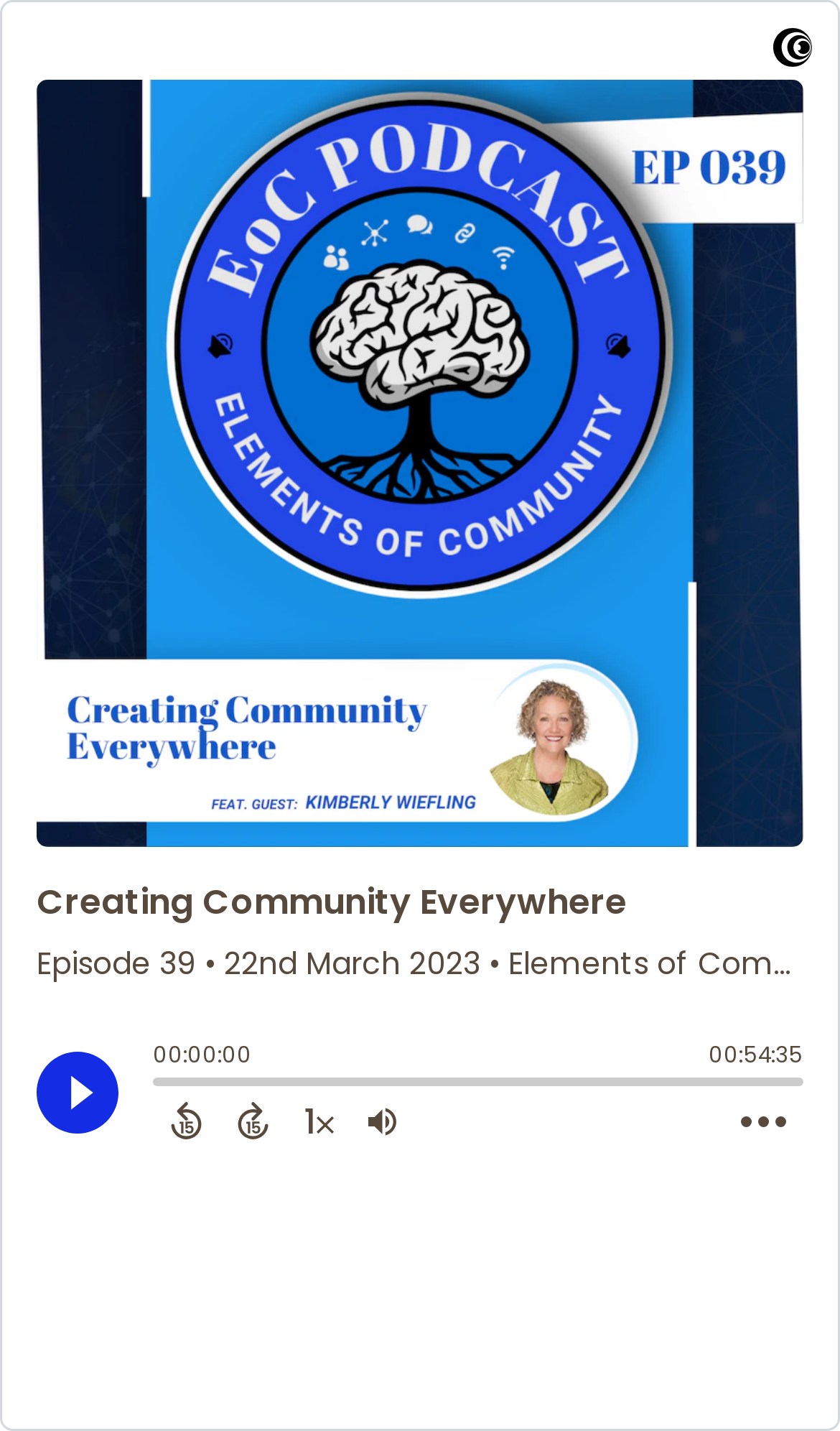How many buttons are there in the audio control section?
Please answer the question with as much detail as possible using the screenshot.

The audio control section contains buttons for 'Play', 'Back 15 Seconds', 'Forward 15 Seconds', 'Change audio speed to 1.5 times', and 'Adjust volume', which makes a total of 5 buttons.